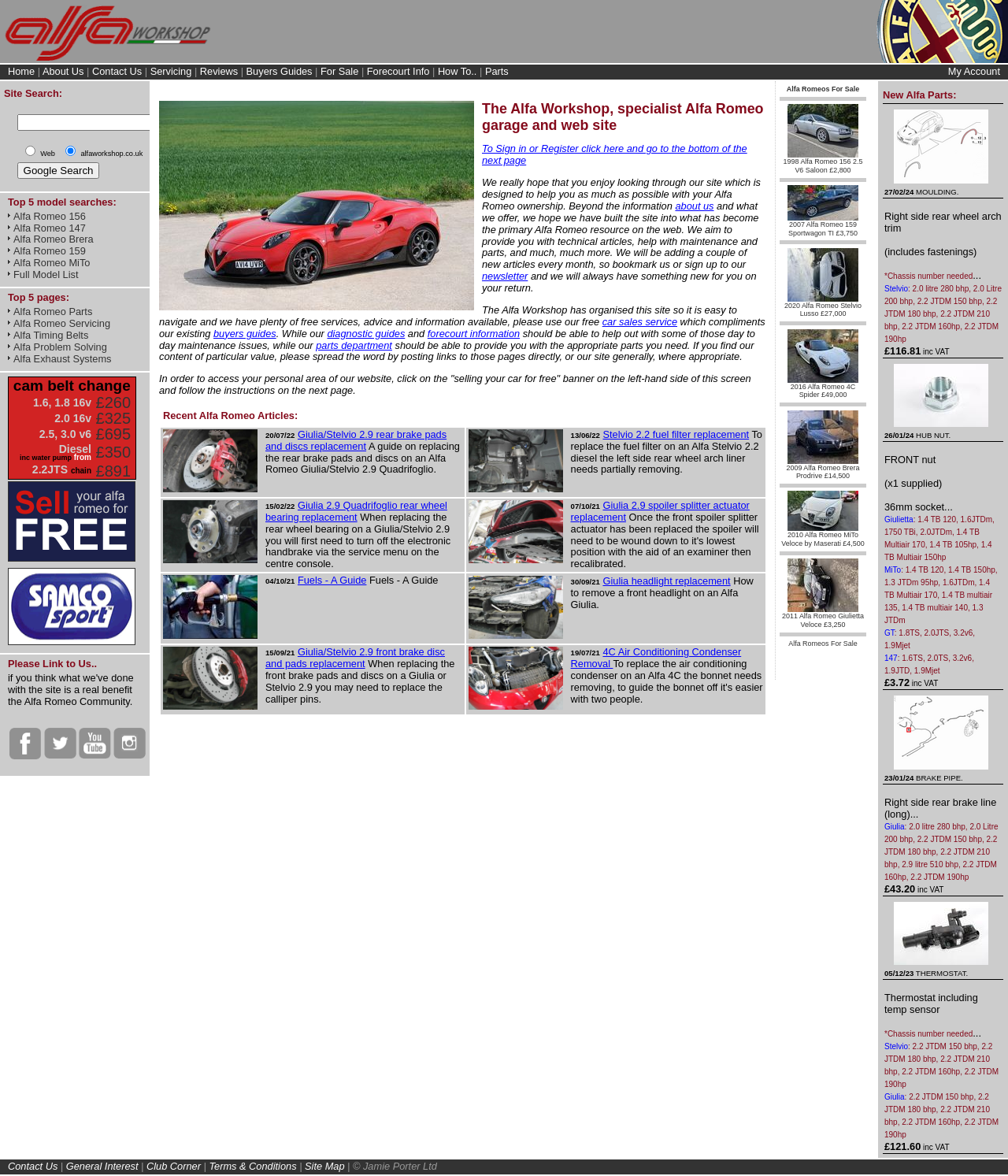Elaborate on the information and visuals displayed on the webpage.

The webpage is about Alfa Romeo, a car brand, and appears to be a comprehensive resource for Alfa Romeo owners and enthusiasts. At the top of the page, there is a logo of Alfa Workshop, a specialist Alfa Romeo garage and website, accompanied by a link to the history of the Alfa Romeo logo. 

Below the logo, there is a navigation menu with links to various sections of the website, including Home, About Us, Contact Us, Servicing, Reviews, Buyers Guides, For Sale, Forecourt Info, How To, Parts, and My Account. 

On the left side of the page, there is a table with a site search feature, allowing users to search the website using Google Search. The search feature includes a text box and a button to initiate the search.

Below the navigation menu, there are two sections: Top 5 model searches and Top 5 pages. The Top 5 model searches section lists the most popular Alfa Romeo models, including Alfa Romeo 156, 147, Brera, 159, and MiTo, with links to each model's page. The Top 5 pages section lists the most popular pages on the website, including Alfa Romeo Parts, Servicing, Timing Belts, Problem Solving, and Exhaust Systems, with links to each page.

Further down the page, there is a table with pricing information for cam belt changes for different Alfa Romeo models, including 1.6, 1.8 16v, 2.0 16v, 2.5, 3.0 v6, and Diesel inc water pump from, with links to each model's pricing page.

At the bottom of the page, there are two promotional links: one to sell an Alfa Romeo for free and another to Samco Cooling Hoses. The Sell your Alfa Romeo FREE link is accompanied by an image.